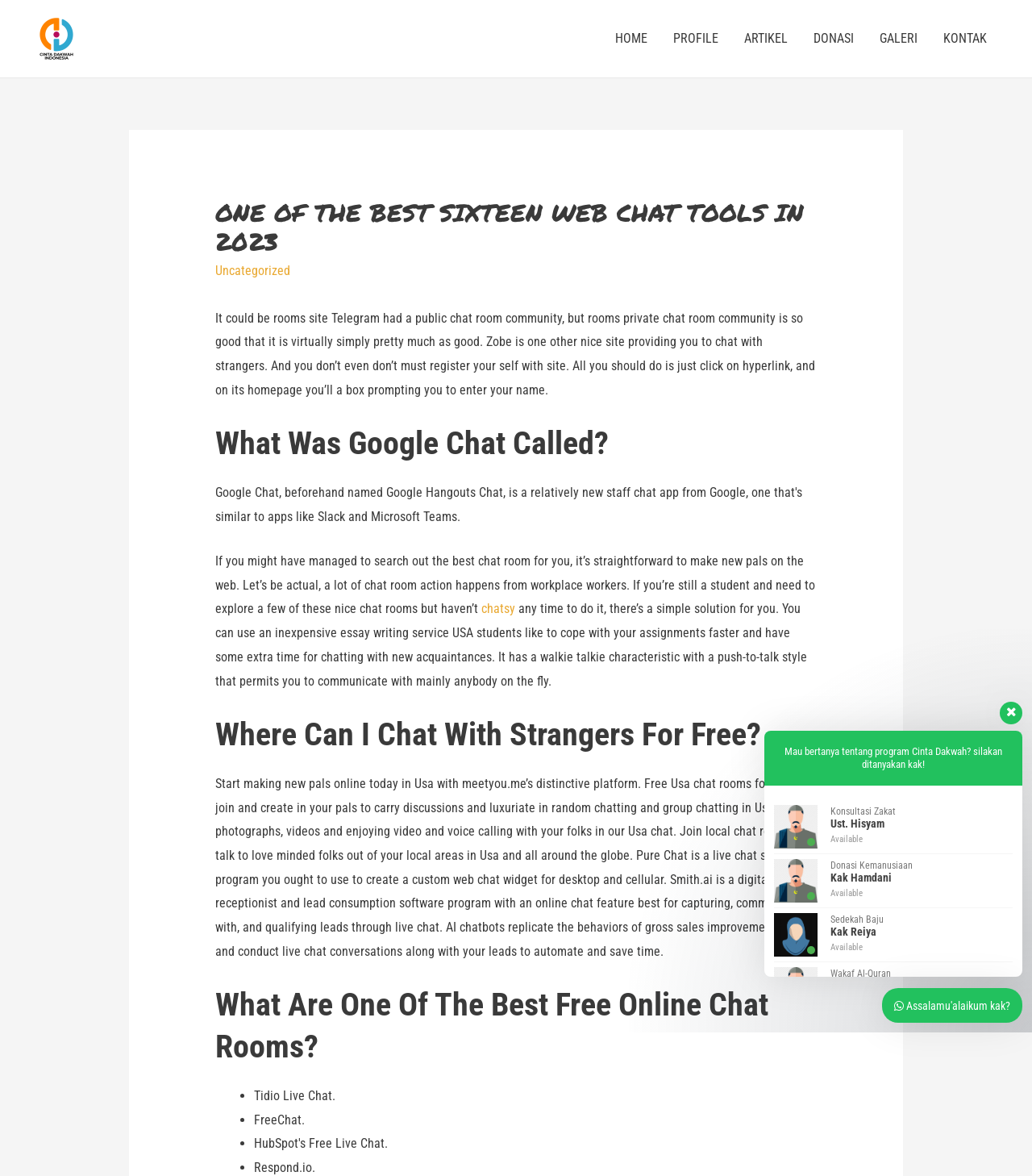Please specify the bounding box coordinates of the clickable region to carry out the following instruction: "Click on the 'HOME' link". The coordinates should be four float numbers between 0 and 1, in the format [left, top, right, bottom].

[0.584, 0.011, 0.64, 0.055]